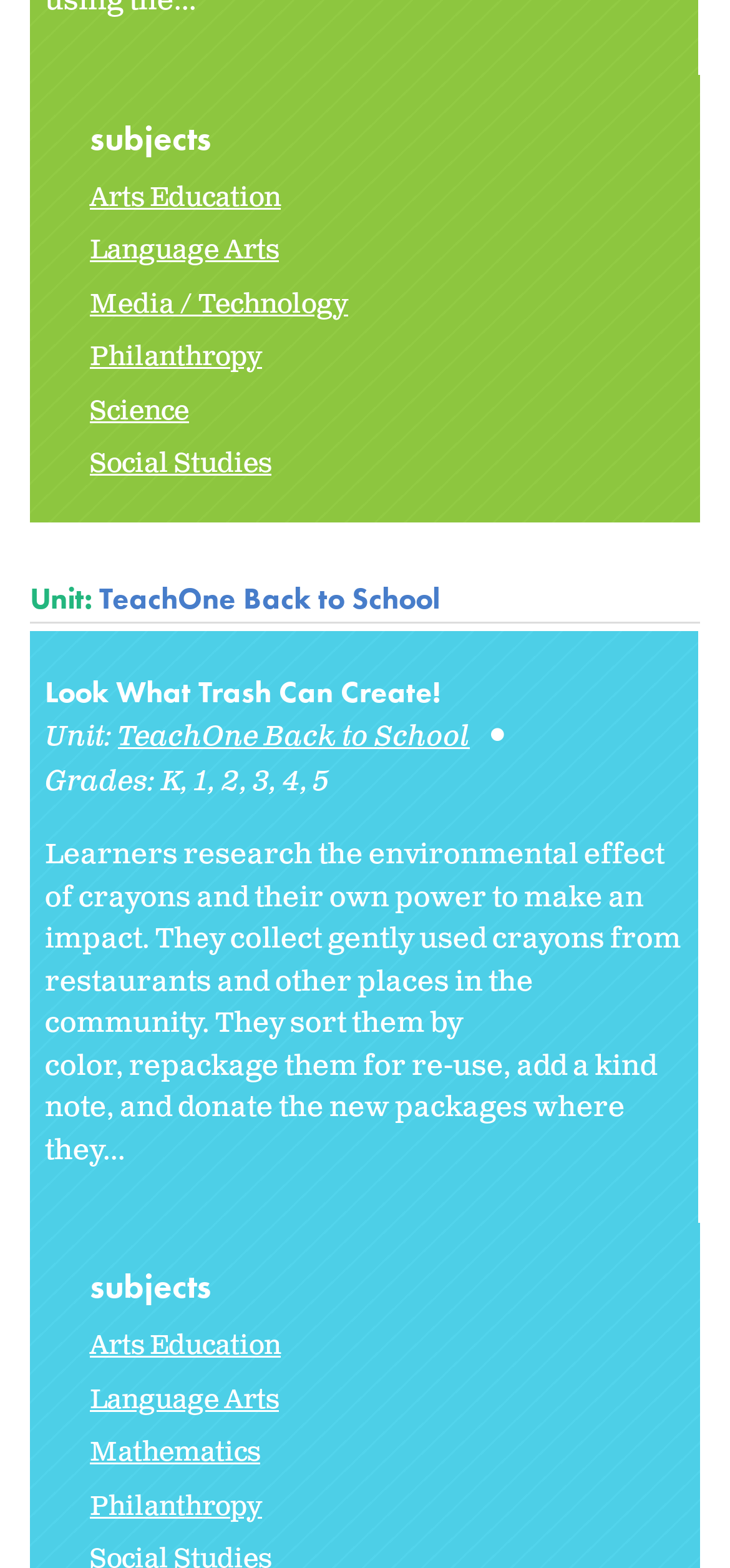Using the details from the image, please elaborate on the following question: What grades are supported?

The grades are listed as static text elements, including 'K', '3', '4', and '5', which are located below the 'Grades:' label.